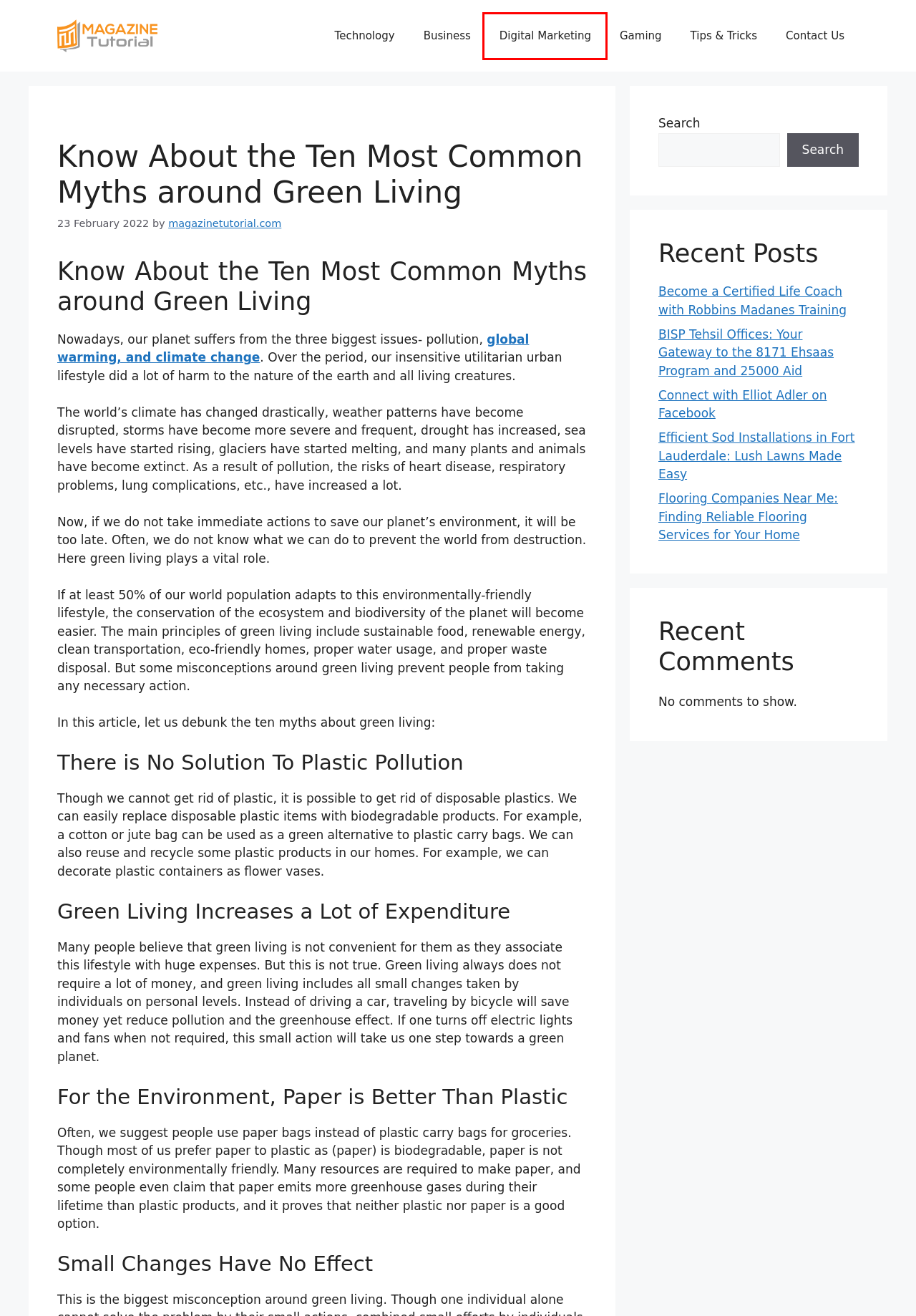You have a screenshot of a webpage with a red bounding box around an element. Identify the webpage description that best fits the new page that appears after clicking the selected element in the red bounding box. Here are the candidates:
A. Technology Archives - magazinetutorial.com
B. Efficient Sod Installations in Fort Lauderdale: Lush Lawns Made Easy - magazinetutorial.com
C. Connect with Elliot Adler on Facebook - magazinetutorial.com
D. Tips & Tricks Archives - magazinetutorial.com
E. Flooring Companies Near Me: Finding Reliable Flooring Services for Your Home - magazinetutorial.com
F. Digital Marketing Archives - magazinetutorial.com
G. Business Archives - magazinetutorial.com
H. BISP Tehsil Offices: Your Gateway to the 8171 Ehsaas Program and 25000 Aid - magazinetutorial.com

F